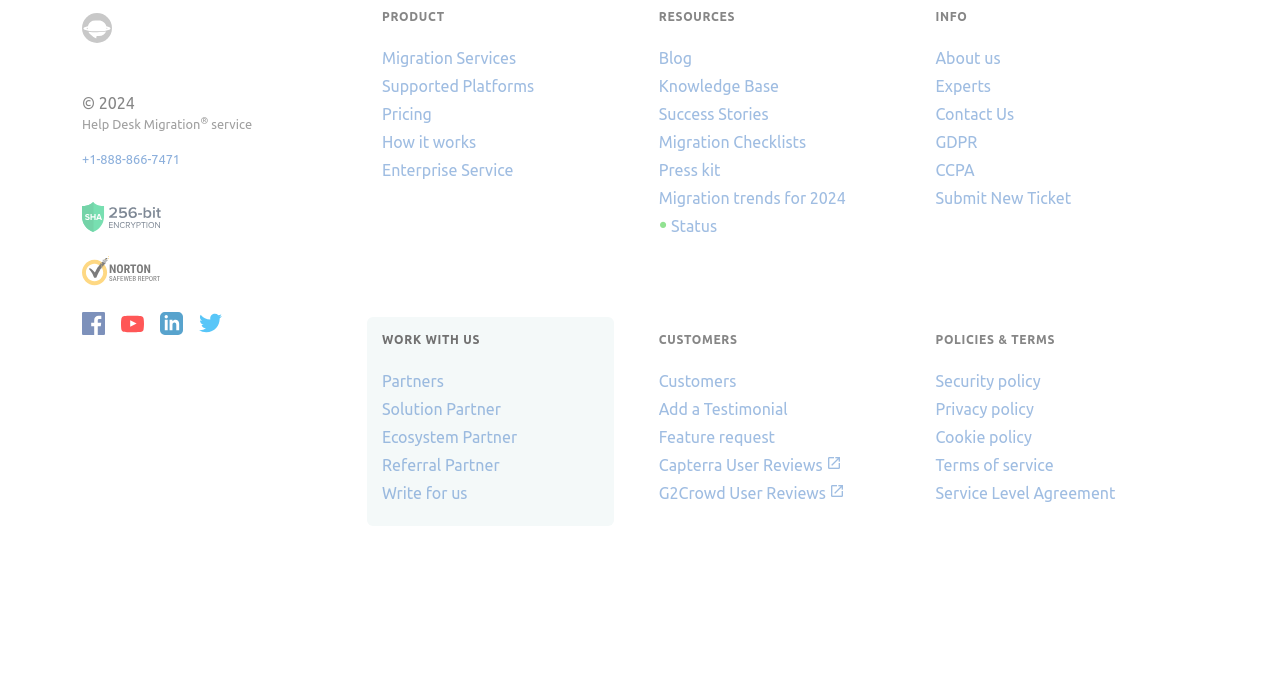Review the image closely and give a comprehensive answer to the question: What are the three main categories on the webpage?

The three main categories are headings on the webpage, with 'PRODUCT' on the left, 'RESOURCES' in the middle, and 'INFO' on the right. They are separated by vertical spaces and have different links and subheadings under each category.